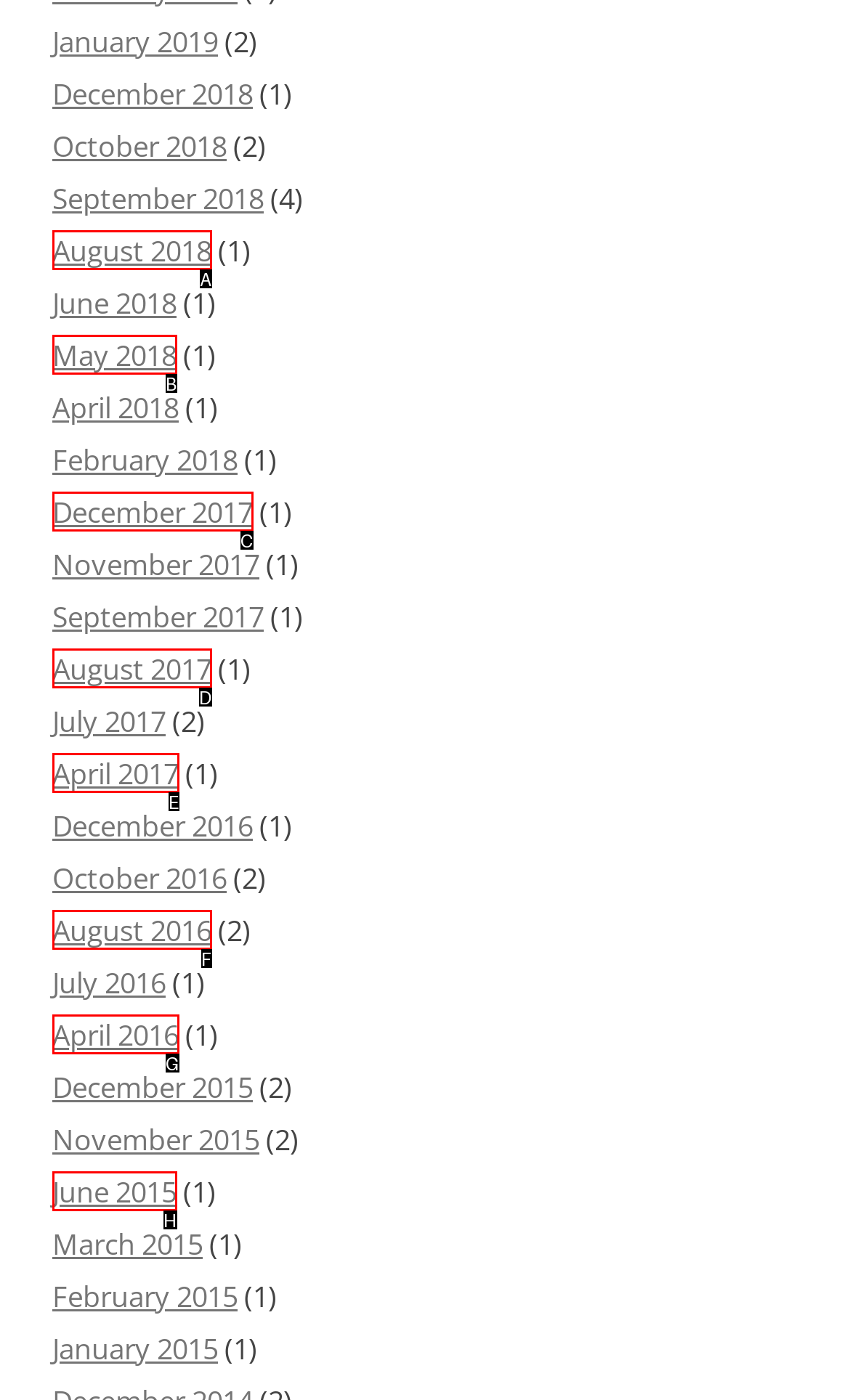Tell me which one HTML element best matches the description: August 2016 Answer with the option's letter from the given choices directly.

F